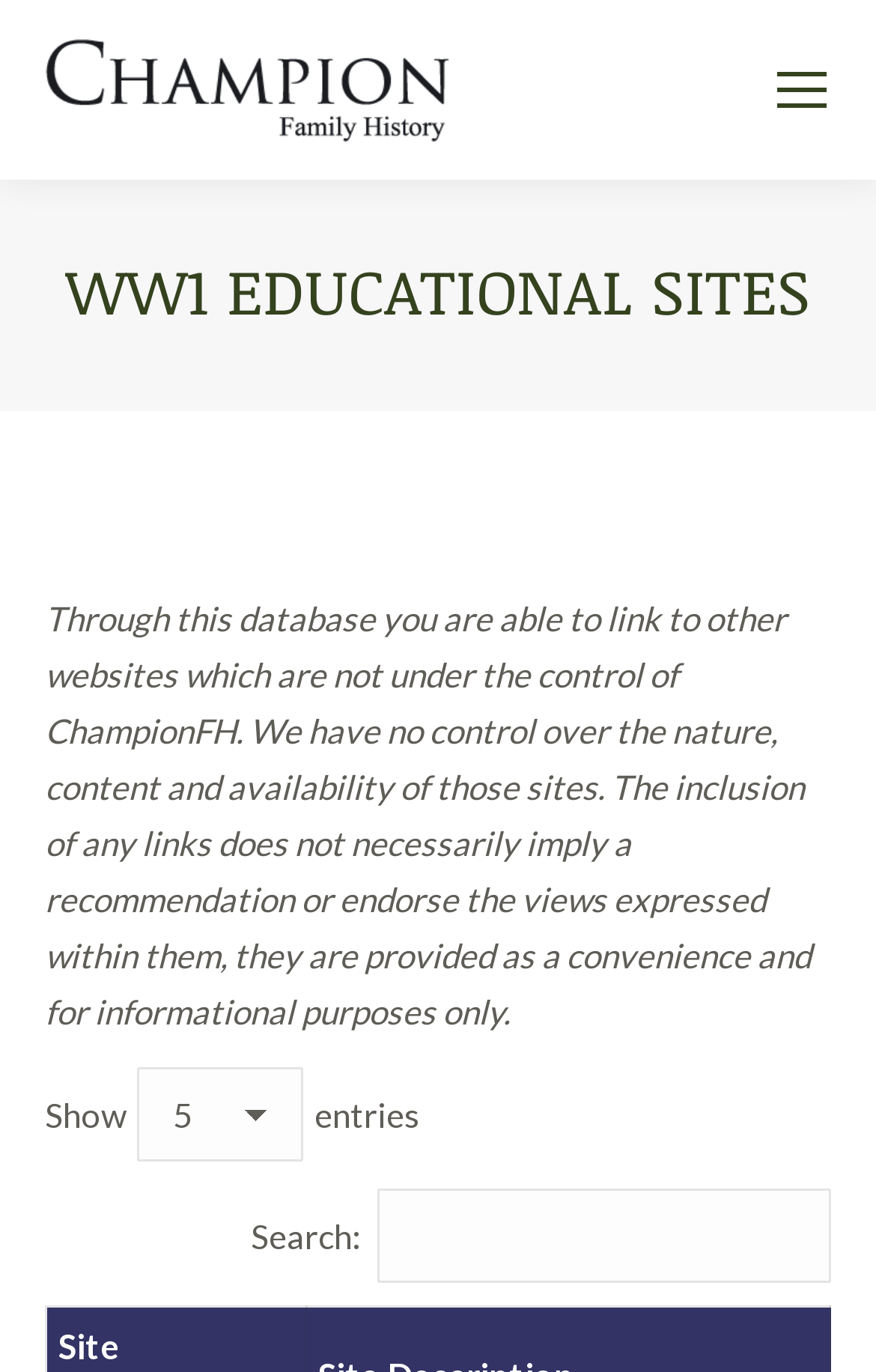Locate the bounding box of the UI element based on this description: "parent_node: Search:". Provide four float numbers between 0 and 1 as [left, top, right, bottom].

[0.431, 0.866, 0.949, 0.935]